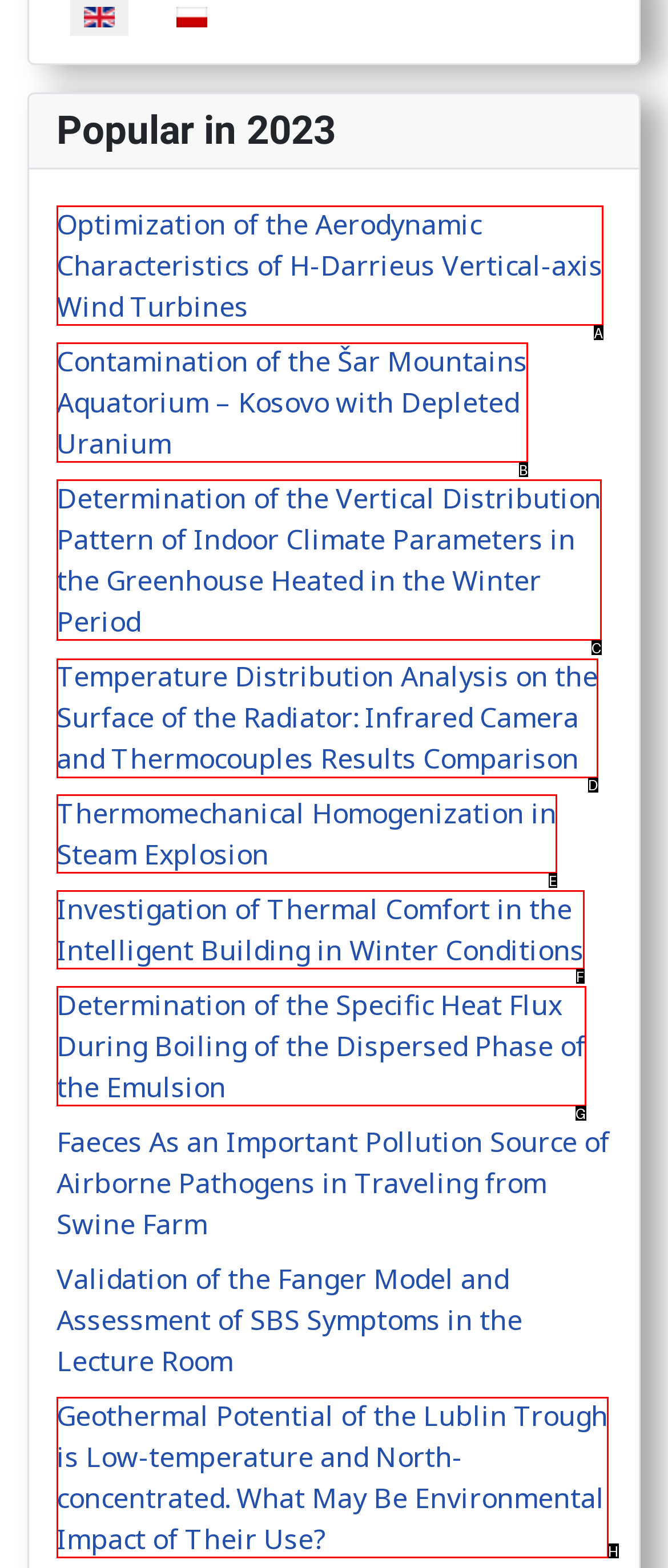To execute the task: Explore article on Temperature Distribution Analysis on the Surface of the Radiator, which one of the highlighted HTML elements should be clicked? Answer with the option's letter from the choices provided.

D